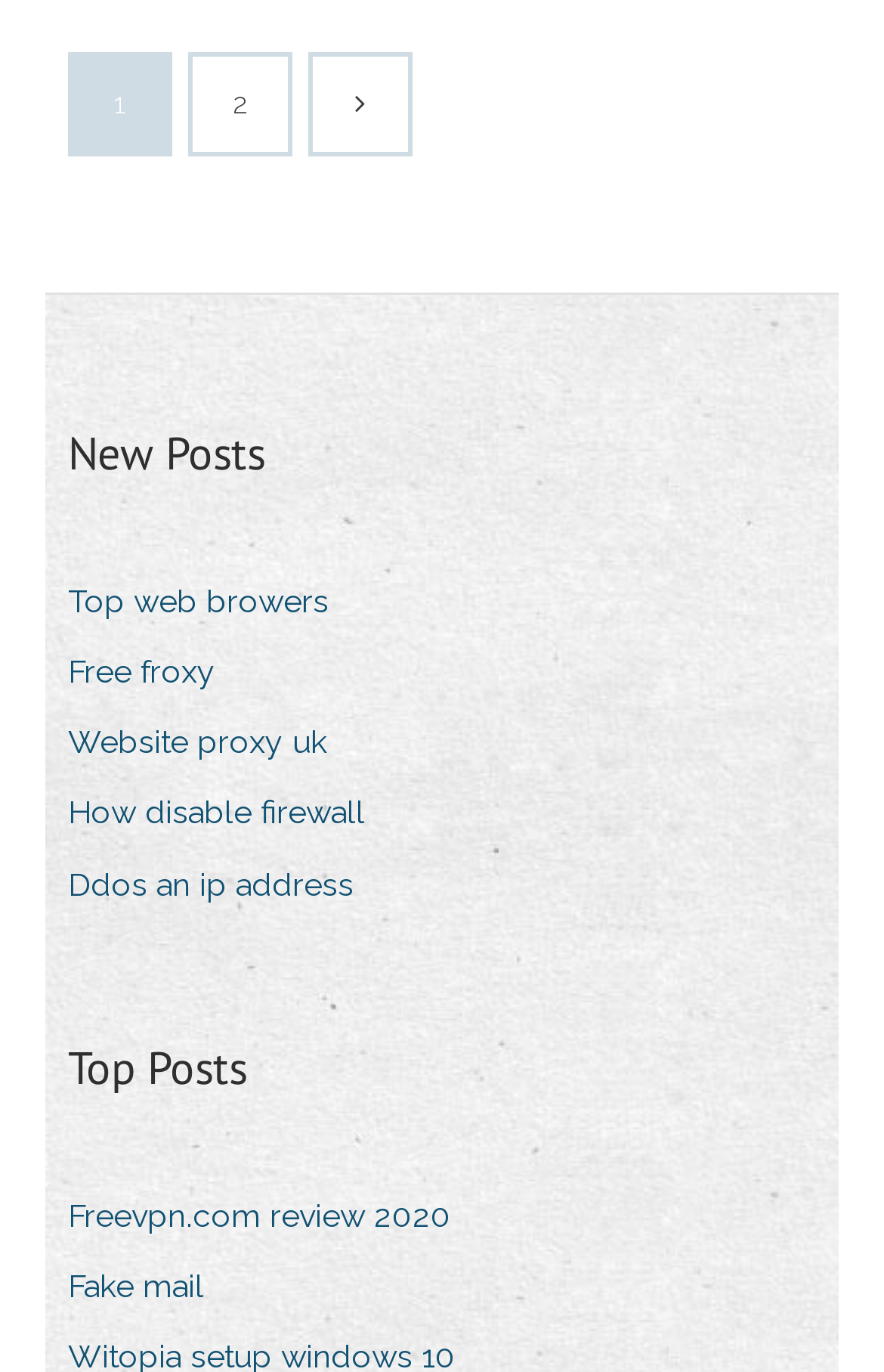Determine the bounding box coordinates of the clickable region to carry out the instruction: "Click on the navigation icon".

[0.354, 0.041, 0.462, 0.111]